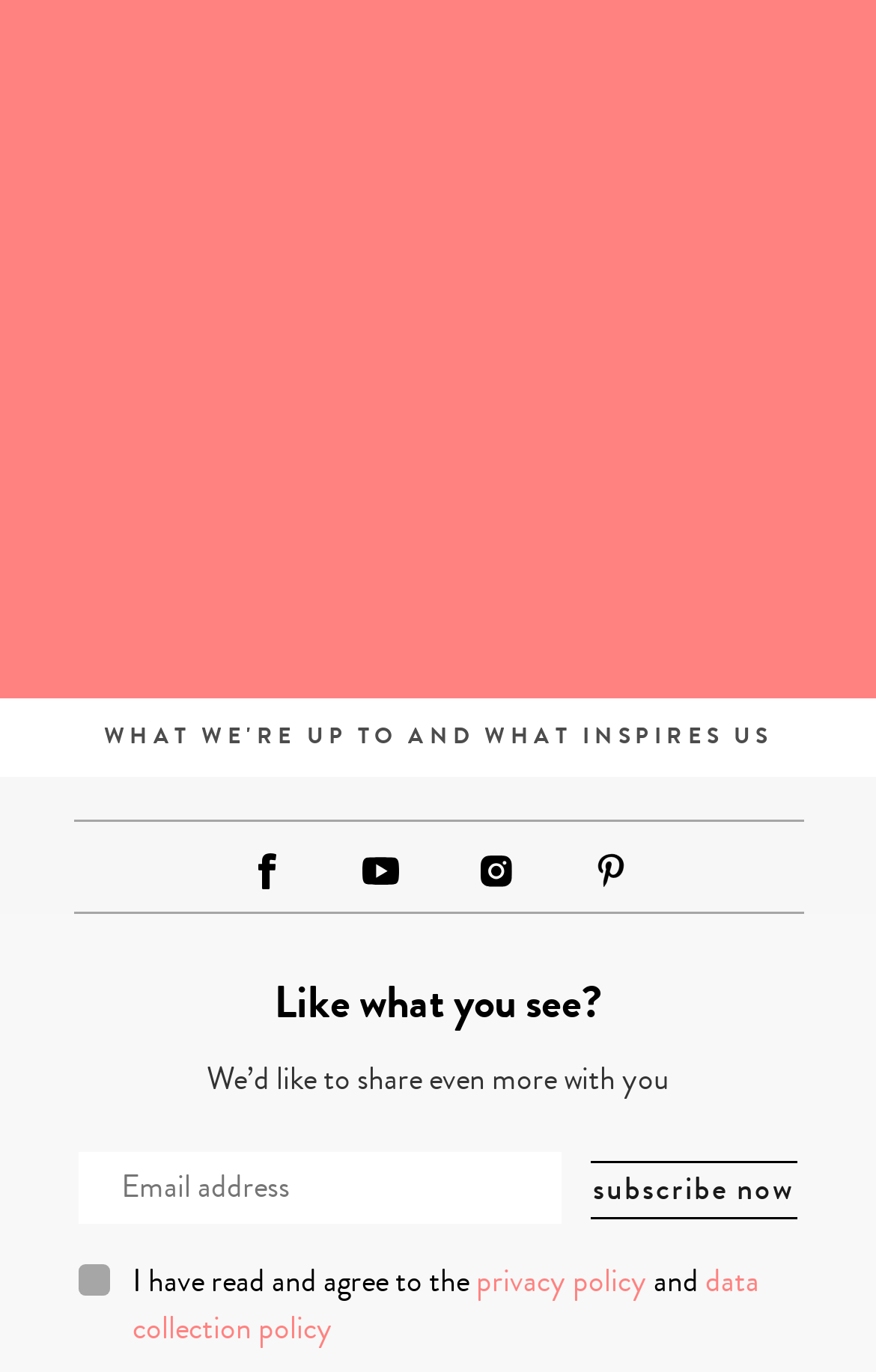Answer succinctly with a single word or phrase:
How many playgrounds are recommended in the second image?

4